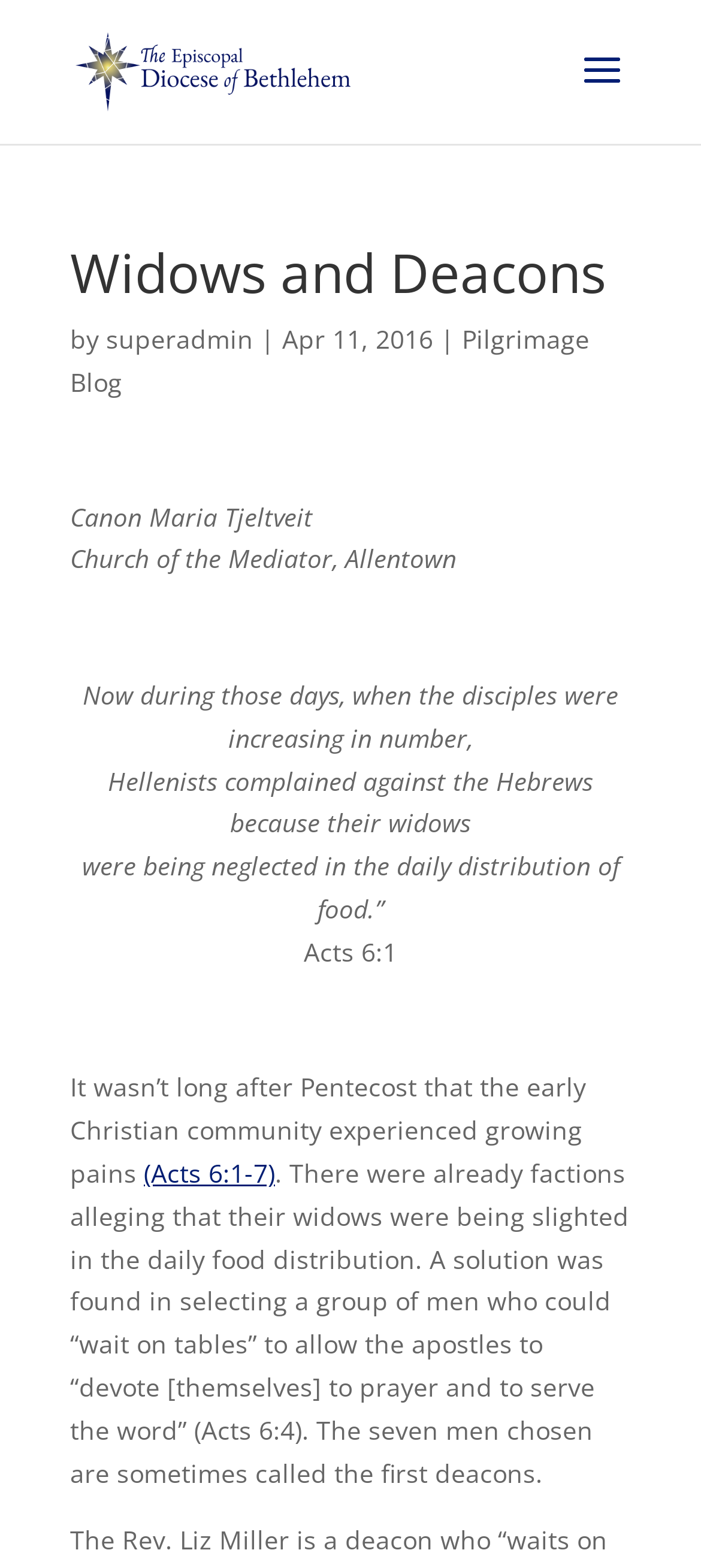Can you find and provide the main heading text of this webpage?

Widows and Deacons